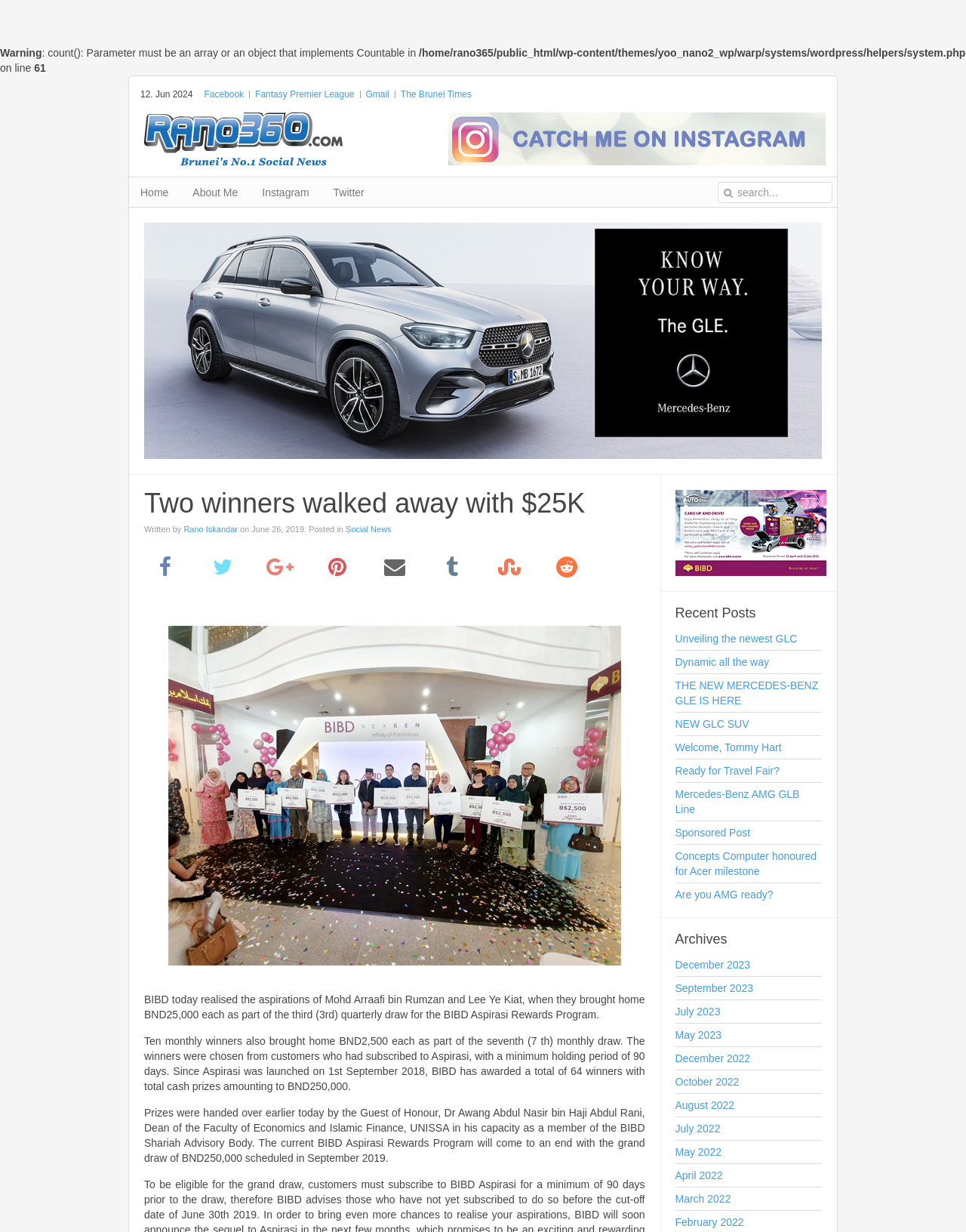Determine the bounding box coordinates for the element that should be clicked to follow this instruction: "View archives". The coordinates should be given as four float numbers between 0 and 1, in the format [left, top, right, bottom].

[0.699, 0.757, 0.851, 0.768]